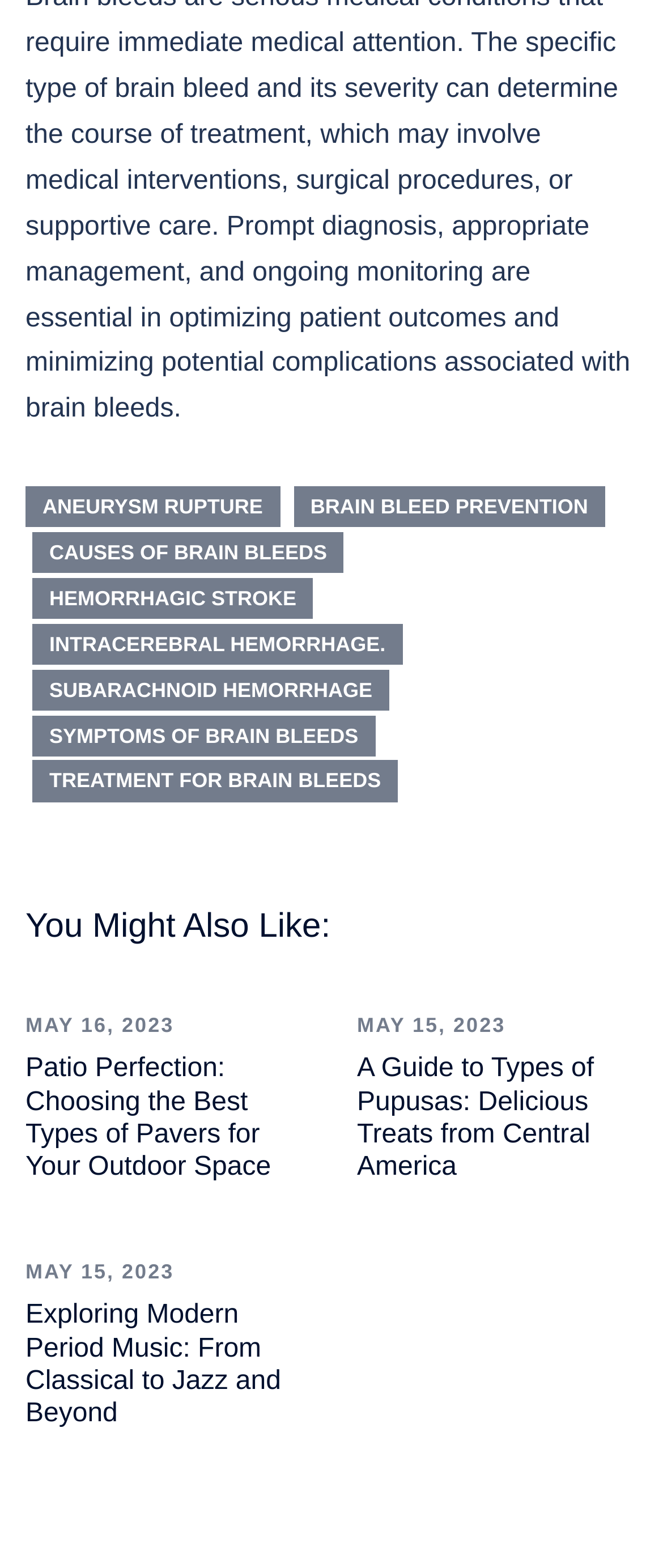Identify the bounding box for the described UI element. Provide the coordinates in (top-left x, top-left y, bottom-right x, bottom-right y) format with values ranging from 0 to 1: May 15, 2023May 16, 2023

[0.538, 0.647, 0.763, 0.662]